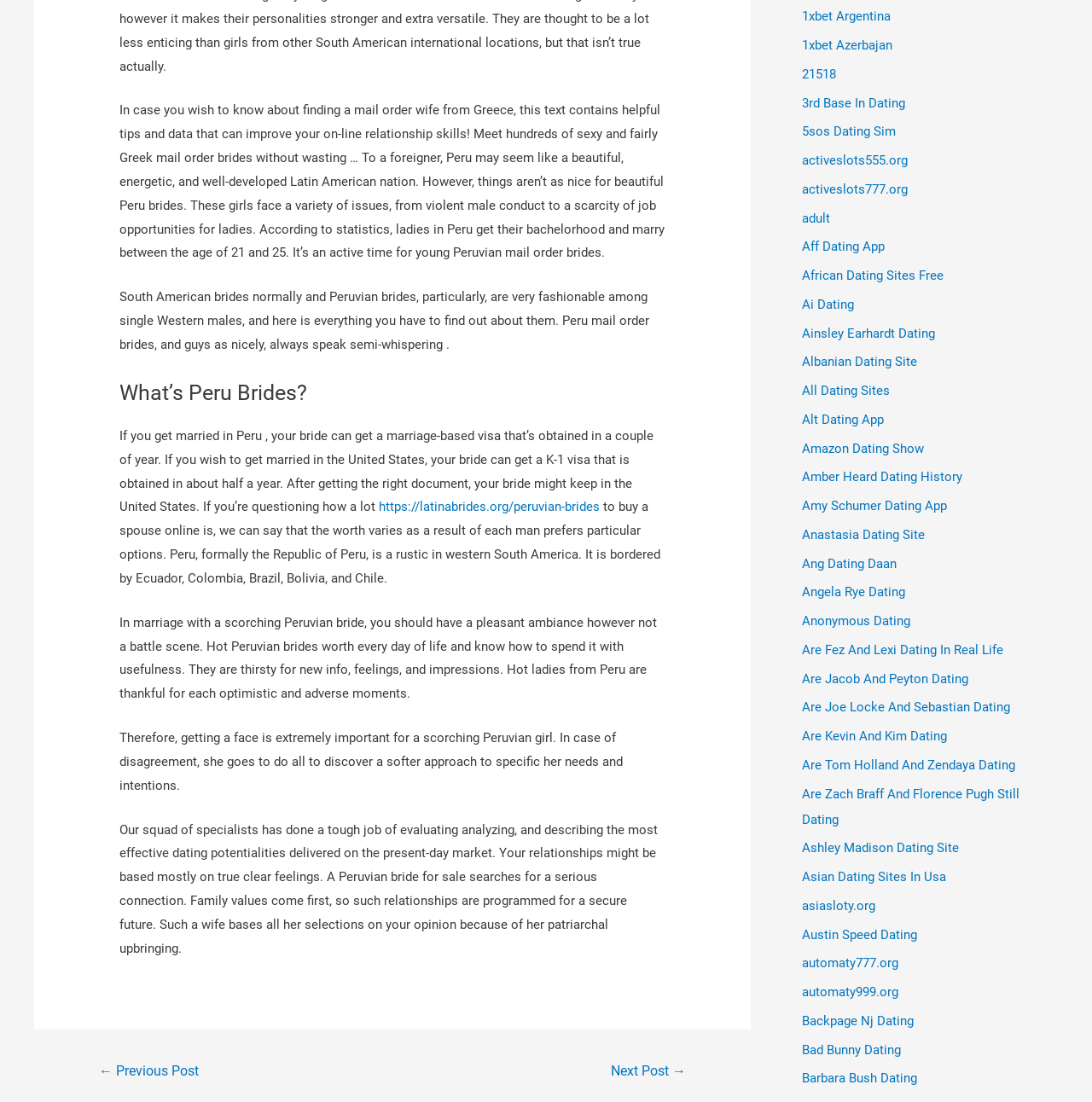Please identify the bounding box coordinates of the region to click in order to complete the task: "Click the 'Next Post →' link". The coordinates must be four float numbers between 0 and 1, specified as [left, top, right, bottom].

[0.541, 0.959, 0.647, 0.988]